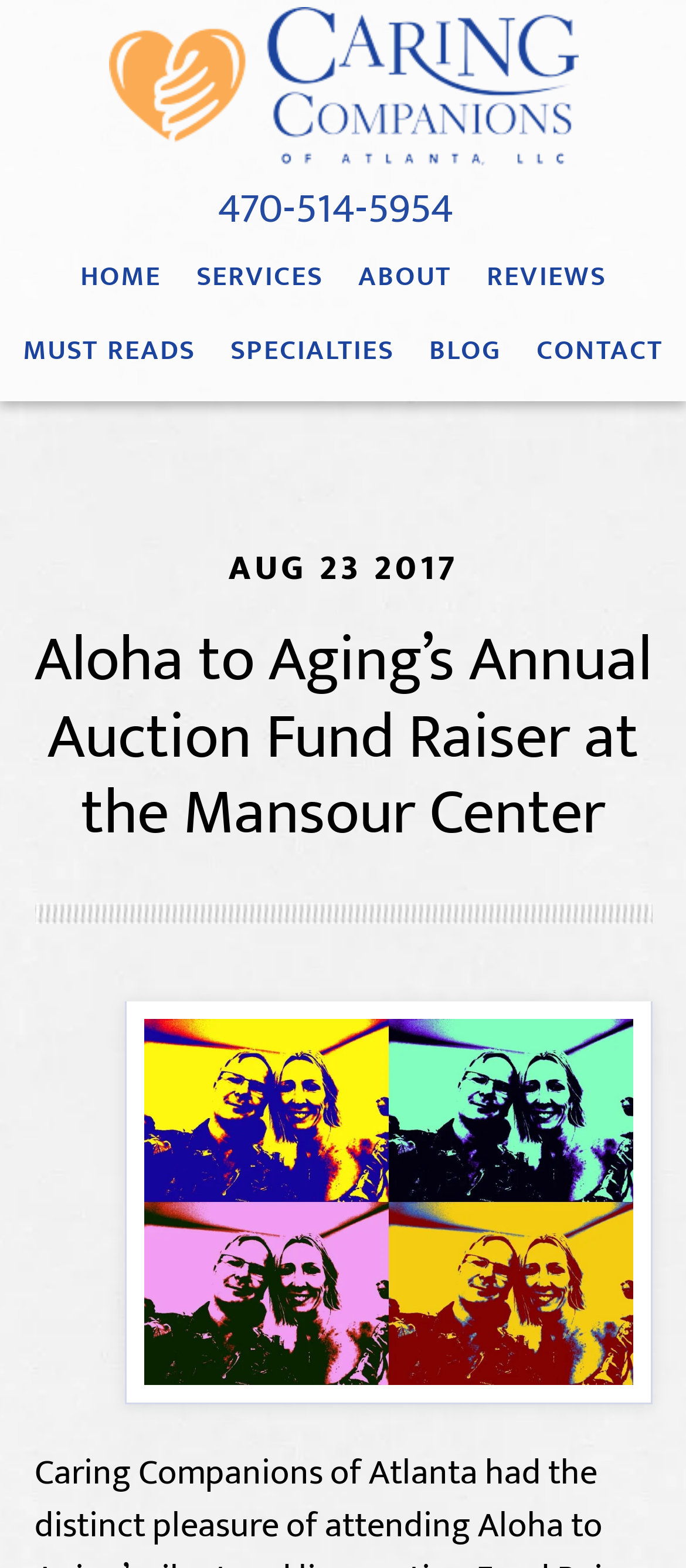Determine the coordinates of the bounding box for the clickable area needed to execute this instruction: "visit the home page".

[0.096, 0.162, 0.255, 0.209]